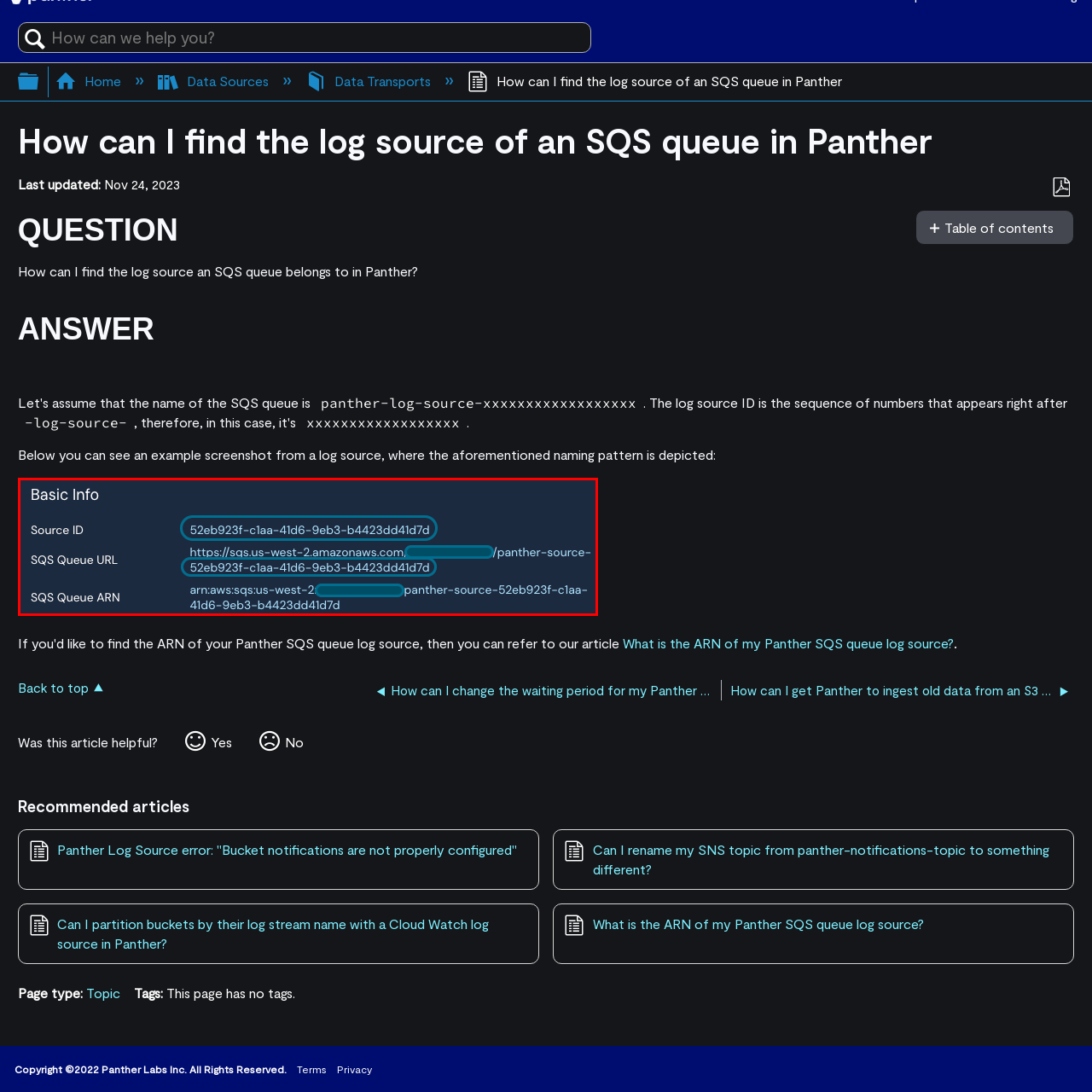Observe the image enclosed by the red rectangle, What is the format of the SQS Queue ARN?
 Give a single word or phrase as your answer.

arn:aws:sqs:us-west-2:...